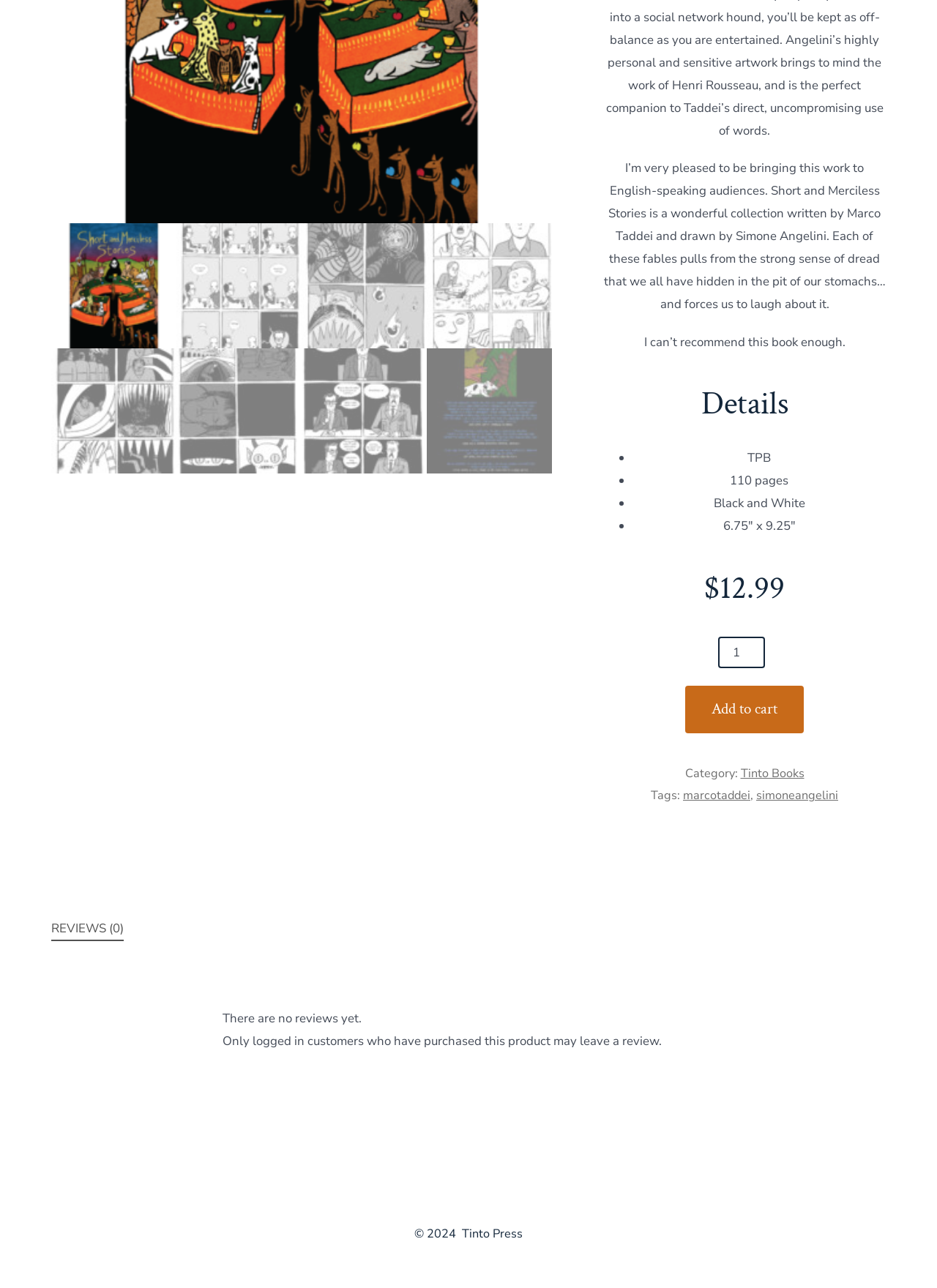Find the bounding box coordinates for the HTML element described as: "Reviews (0)". The coordinates should consist of four float values between 0 and 1, i.e., [left, top, right, bottom].

[0.055, 0.712, 0.132, 0.73]